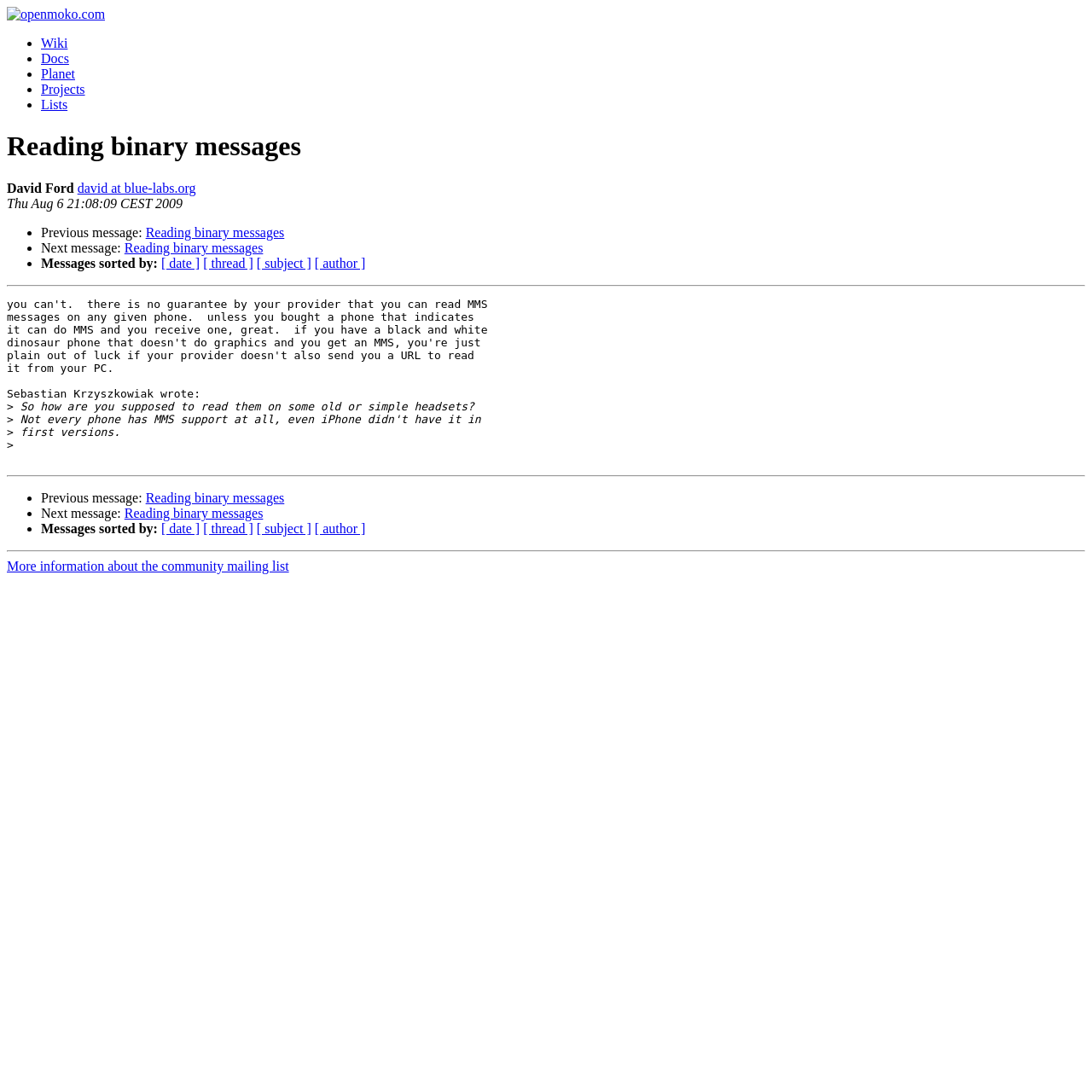Identify the bounding box for the given UI element using the description provided. Coordinates should be in the format (top-left x, top-left y, bottom-right x, bottom-right y) and must be between 0 and 1. Here is the description: alt="City Index broker company review"

None